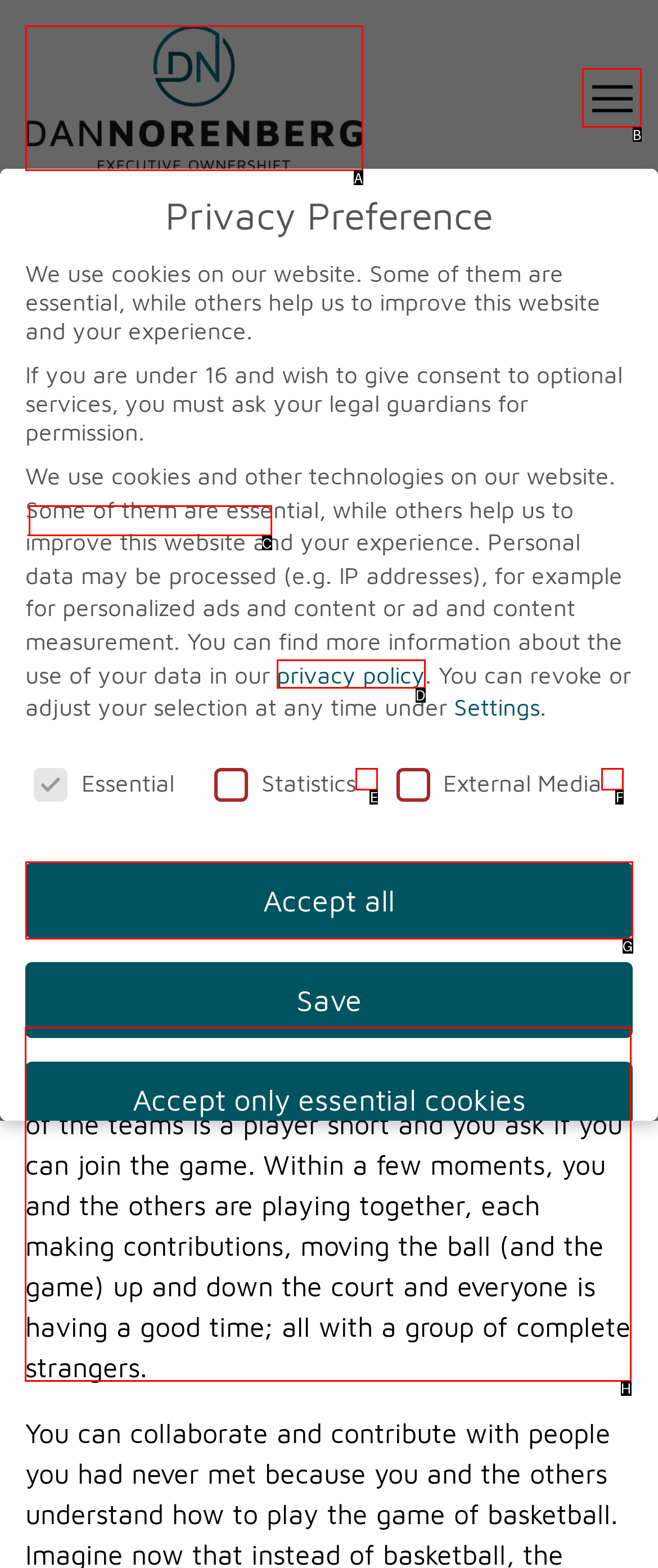Determine the appropriate lettered choice for the task: Read the article. Reply with the correct letter.

H